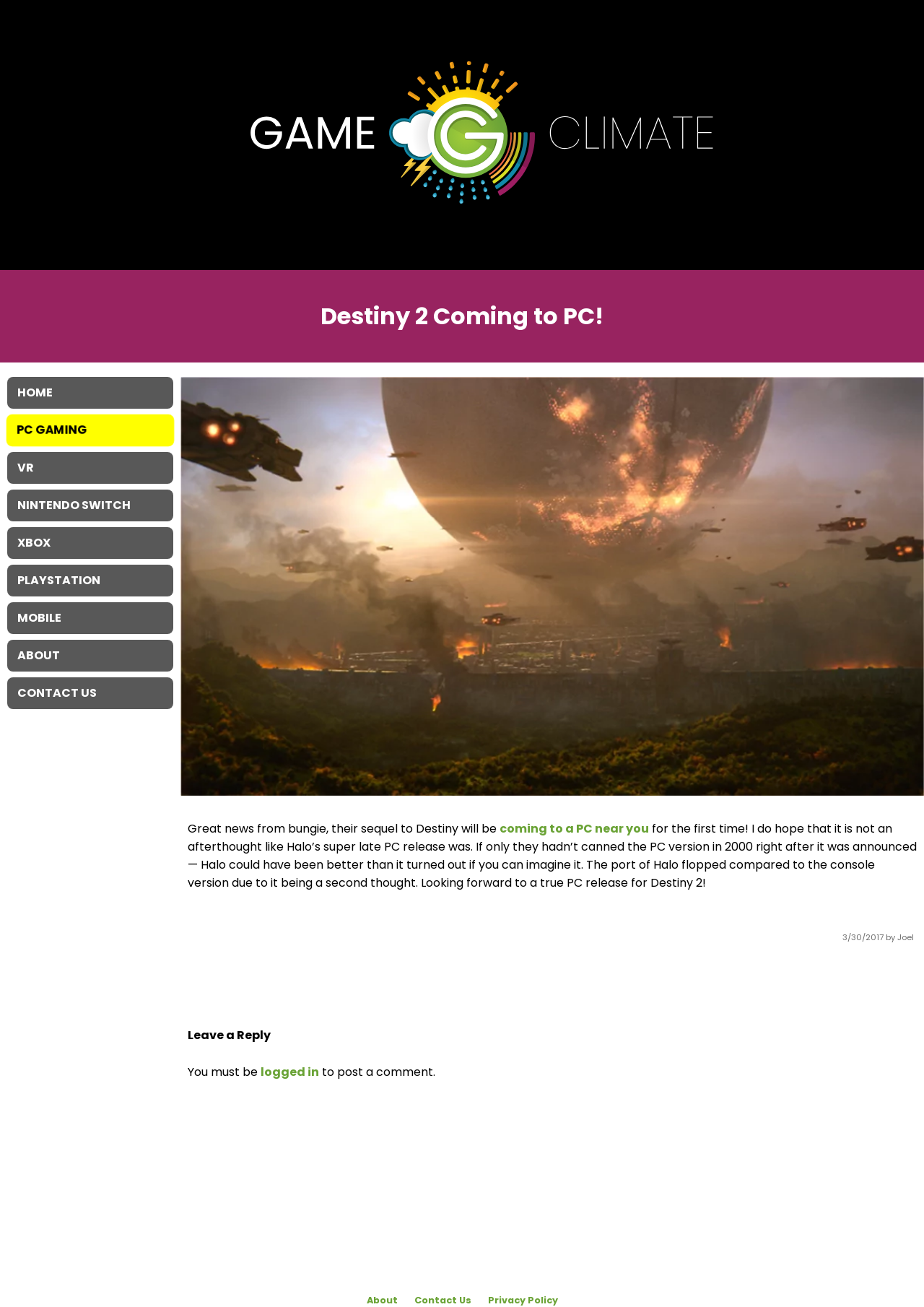Determine the bounding box coordinates of the region I should click to achieve the following instruction: "Go to the HOME page". Ensure the bounding box coordinates are four float numbers between 0 and 1, i.e., [left, top, right, bottom].

[0.008, 0.288, 0.188, 0.313]